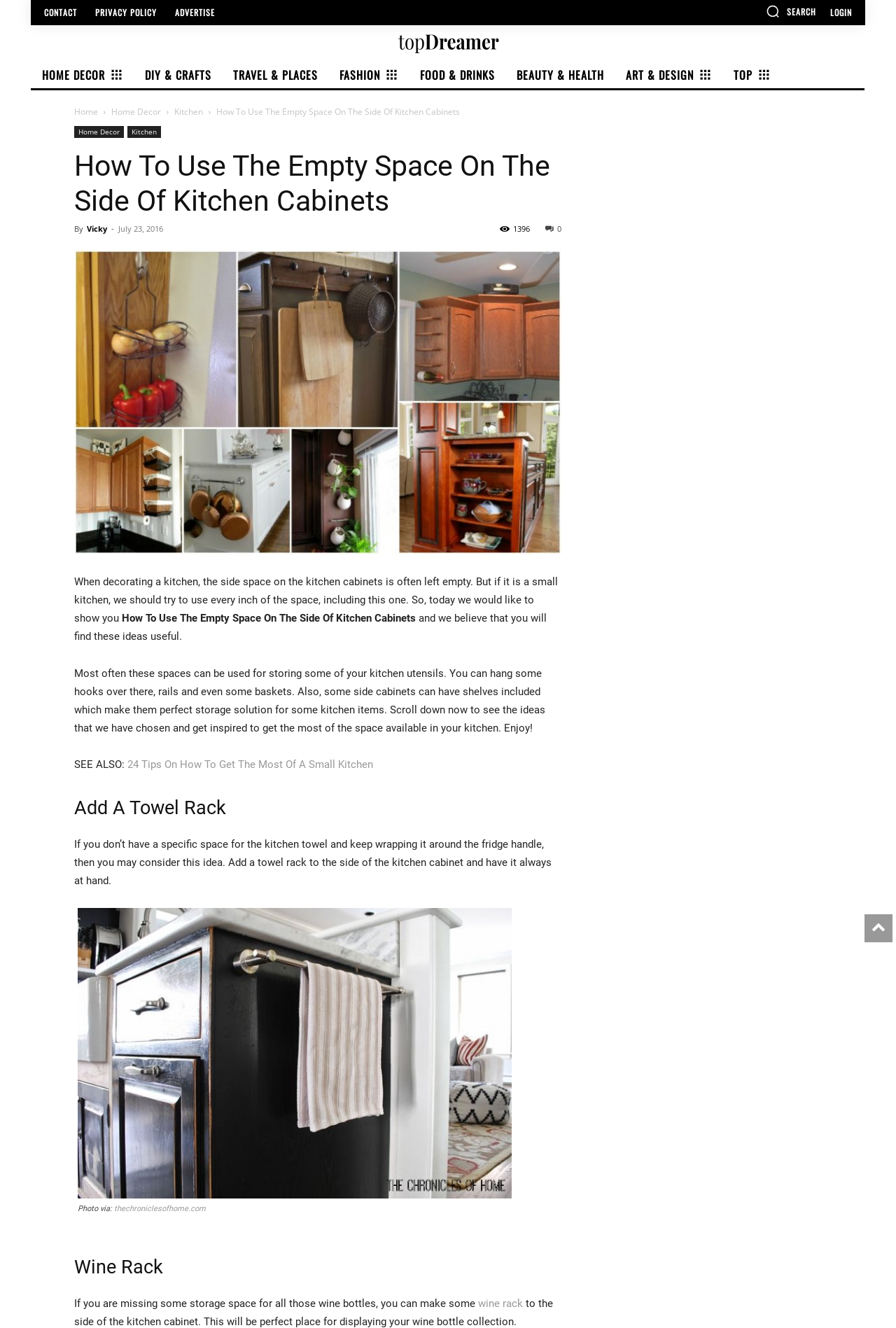Please find and provide the title of the webpage.

How To Use The Empty Space On The Side Of Kitchen Cabinets